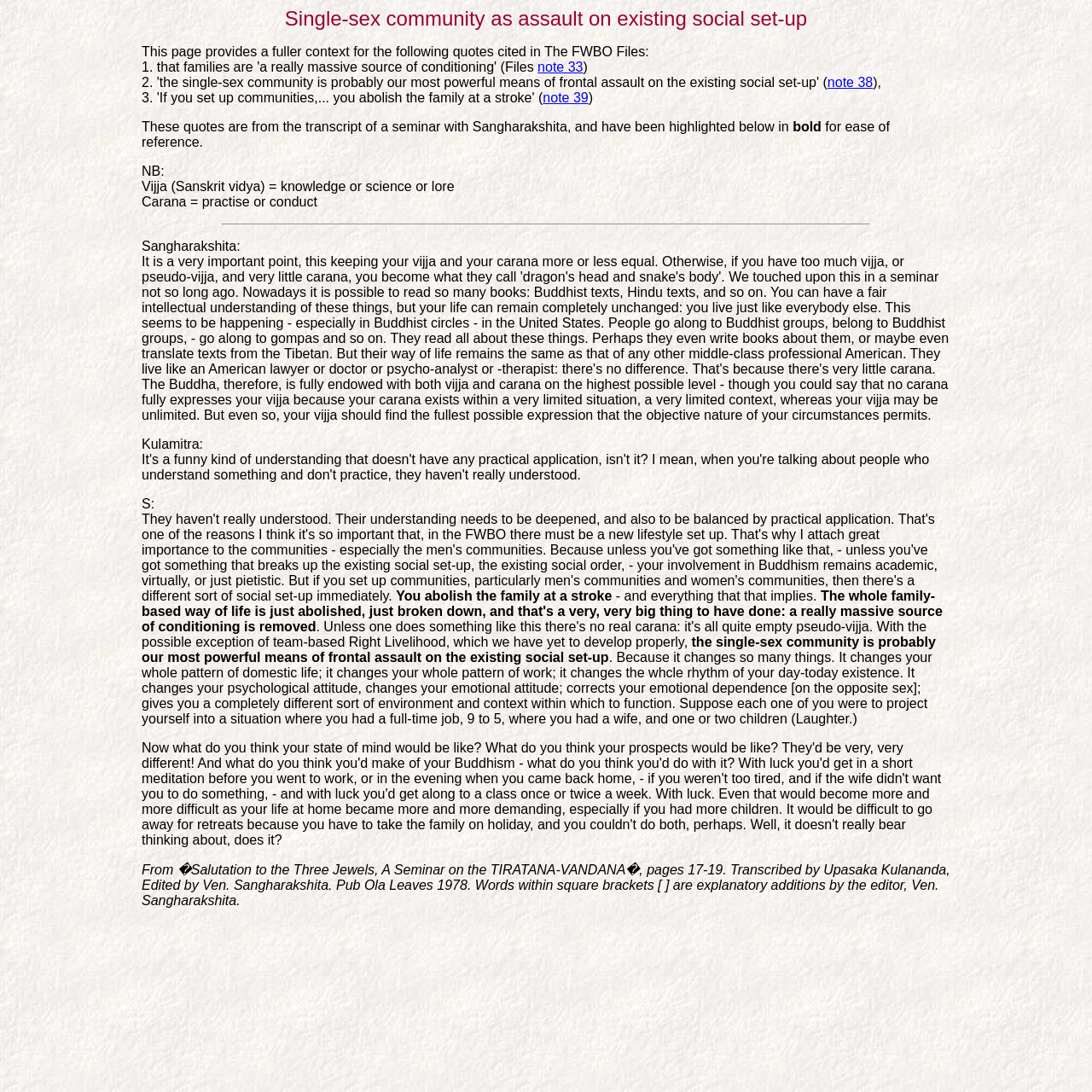What is the title of the seminar transcript?
Give a detailed explanation using the information visible in the image.

The title of the seminar transcript is 'Salutation to the Three Jewels, A Seminar on the TIRATANA-VANDANA', as indicated by the text at the bottom of the page.